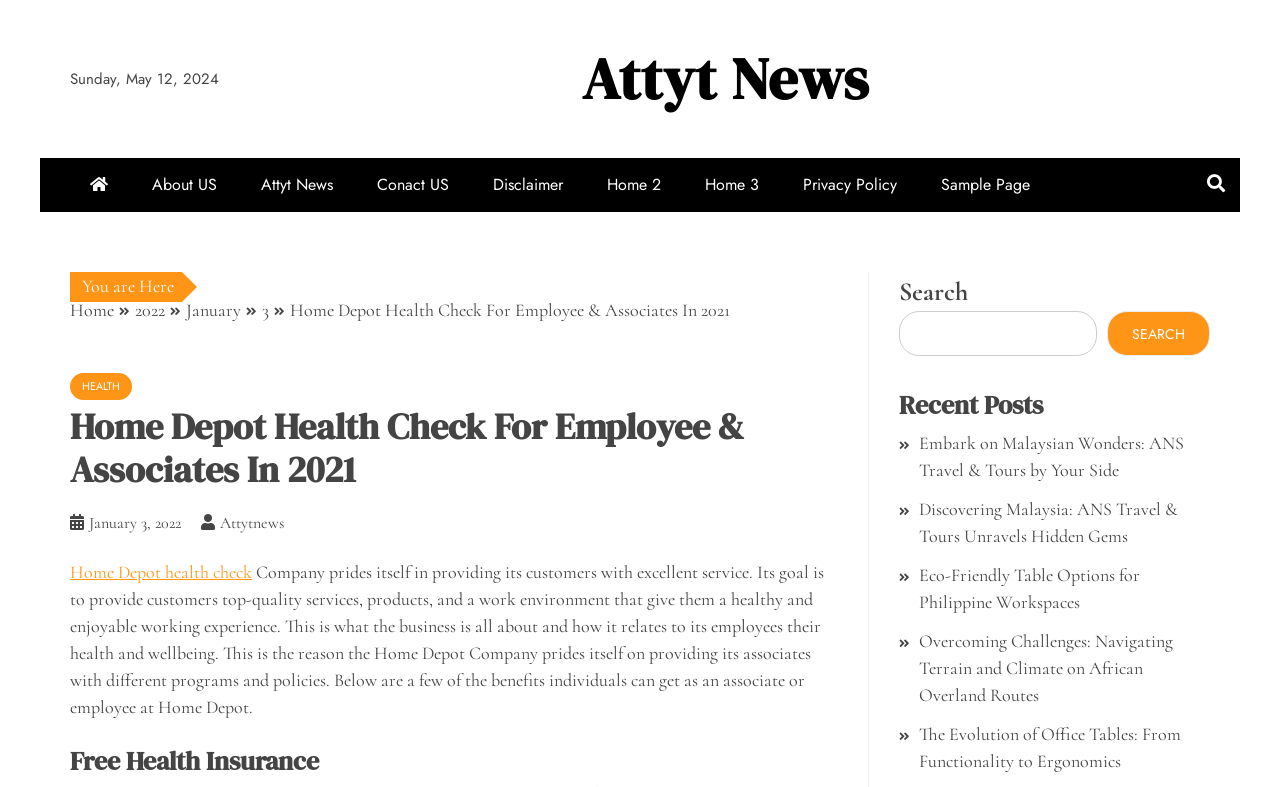Pinpoint the bounding box coordinates of the clickable element needed to complete the instruction: "Click on 'About US'". The coordinates should be provided as four float numbers between 0 and 1: [left, top, right, bottom].

[0.103, 0.201, 0.185, 0.269]